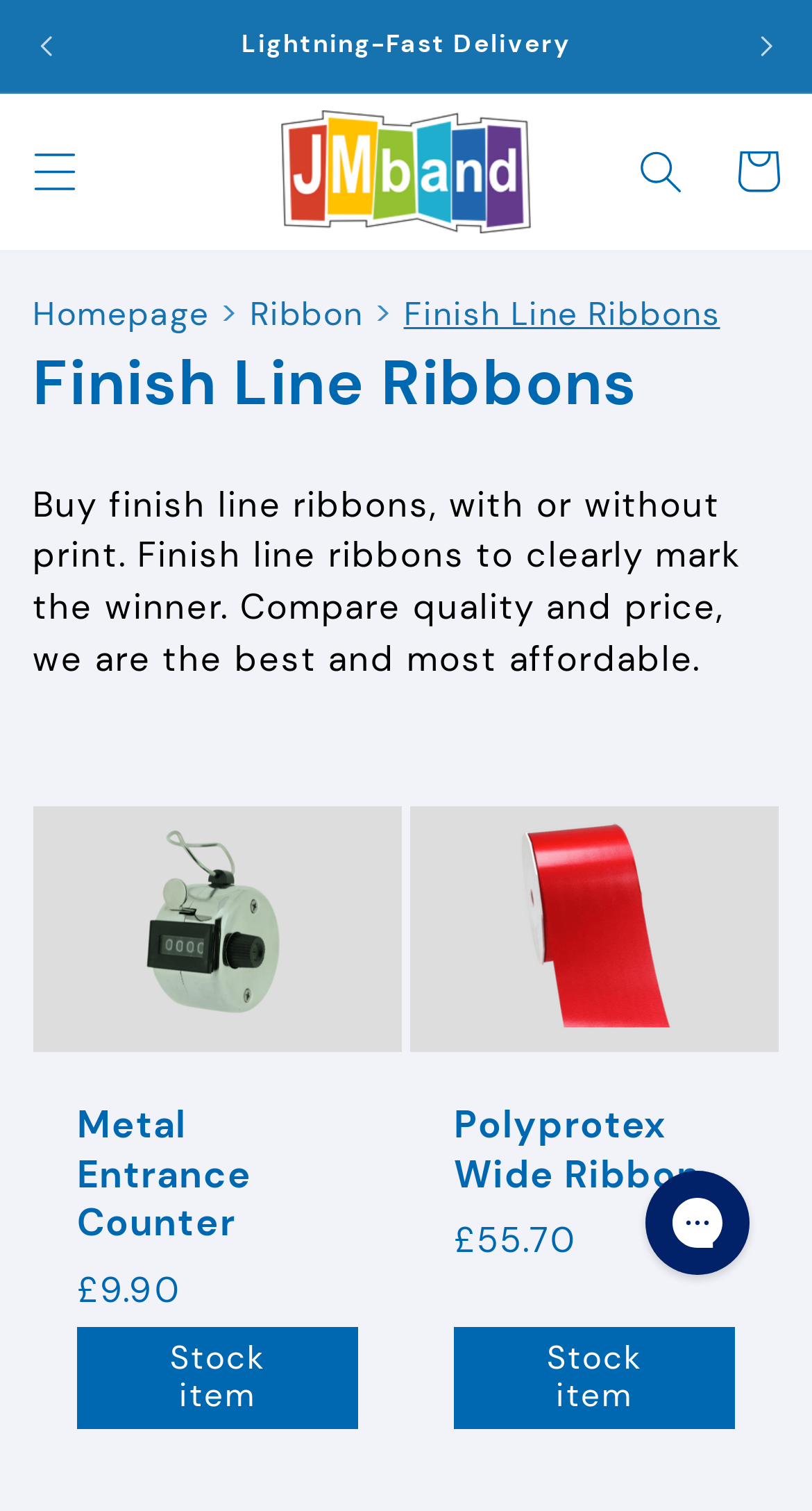Extract the text of the main heading from the webpage.

Collection:
Finish Line Ribbons